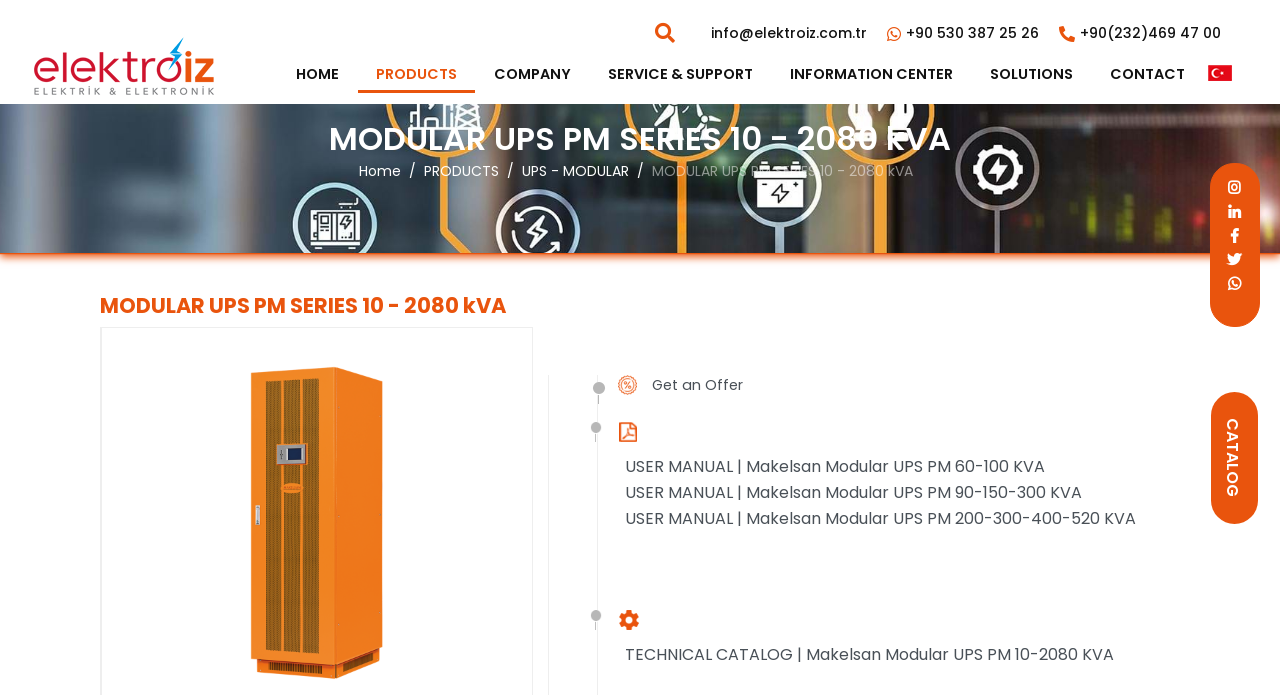What is the purpose of the 'Get an Offer' button?
Please provide a detailed and thorough answer to the question.

The 'Get an Offer' button is likely used to request a quote or more information about the product, as it is placed next to the product details and specifications.